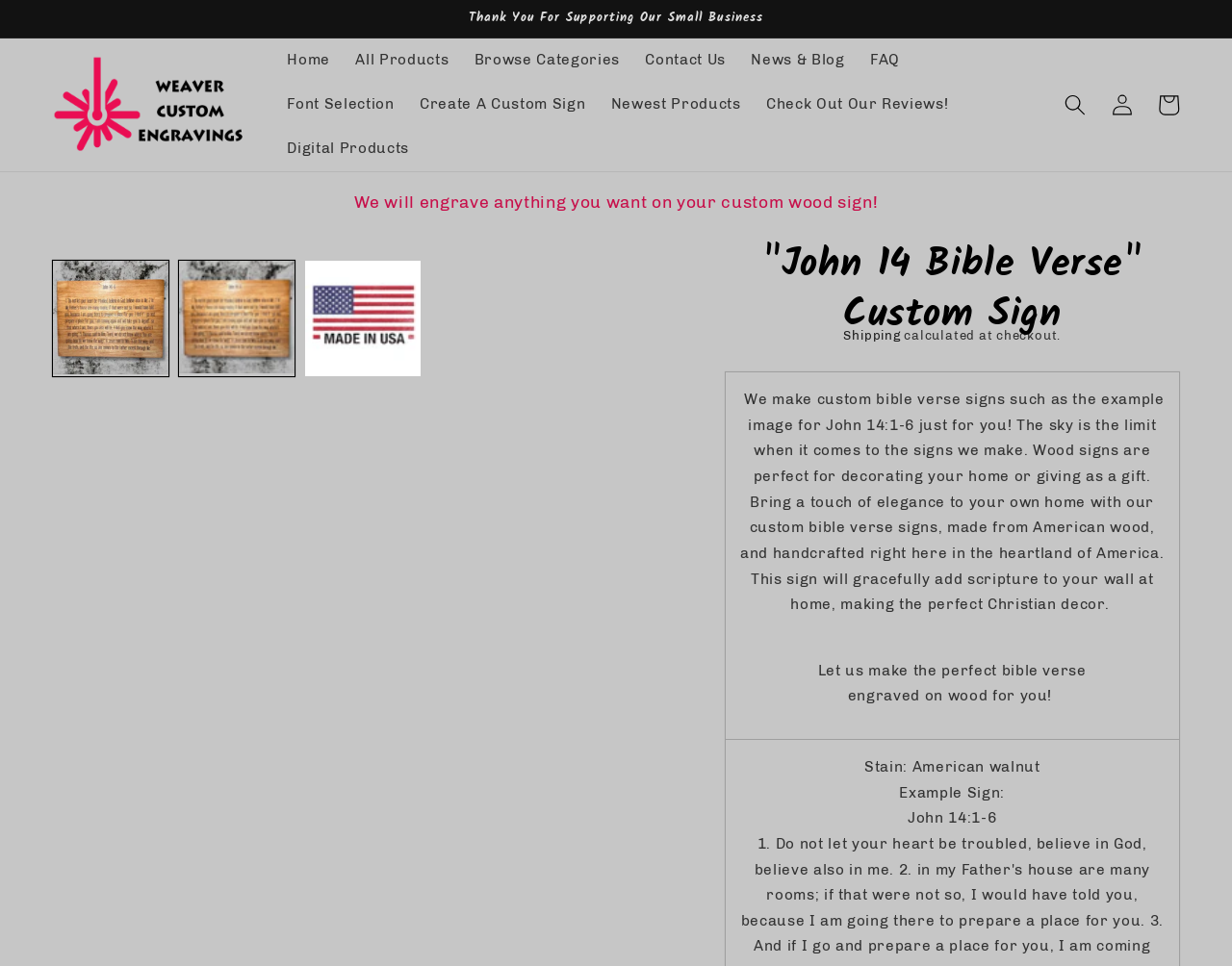Provide an in-depth description of the elements and layout of the webpage.

This webpage is about custom bible verse signs, specifically showcasing a "John 14 Bible Verse" custom sign. At the top, there is an announcement section with a message thanking customers for supporting a small business. Below this, there is a navigation menu with links to various sections of the website, including Home, All Products, Browse Categories, Contact Us, News & Blog, FAQ, and Font Selection.

On the left side, there is a region with a search icon and a login and cart link. Below this, there is a gallery viewer section displaying three images of the custom sign, with buttons to load each image in a gallery view. 

To the right of the gallery viewer, there is a section with a heading that matches the title of the webpage, "John 14 Bible Verse" Custom Sign. Below this, there is a link to shipping information and a note about shipping costs being calculated at checkout.

The main content of the webpage is a descriptive text about custom bible verse signs, explaining that they can be used to decorate homes or given as gifts. The text highlights the quality of the signs, made from American wood and handcrafted in the heartland of America. It also emphasizes the customization options available, allowing customers to create the perfect bible verse engraved on wood.